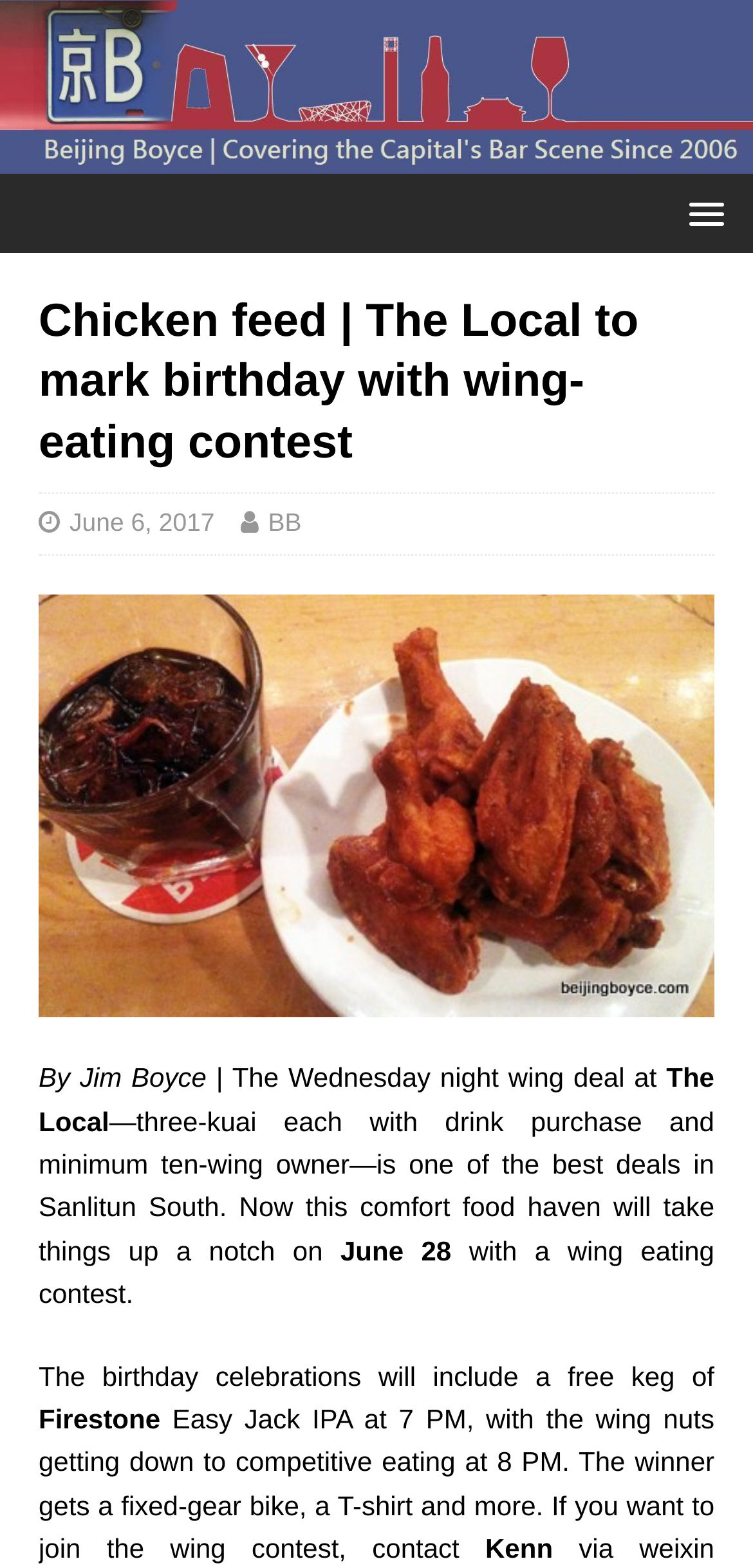What is the prize for the winner of the wing-eating contest?
Please answer the question with a detailed and comprehensive explanation.

I found the answer by reading the text on the webpage, specifically the sentence 'The winner gets a fixed-gear bike, a T-shirt and more.'. This sentence explicitly states the prizes for the winner of the wing-eating contest.